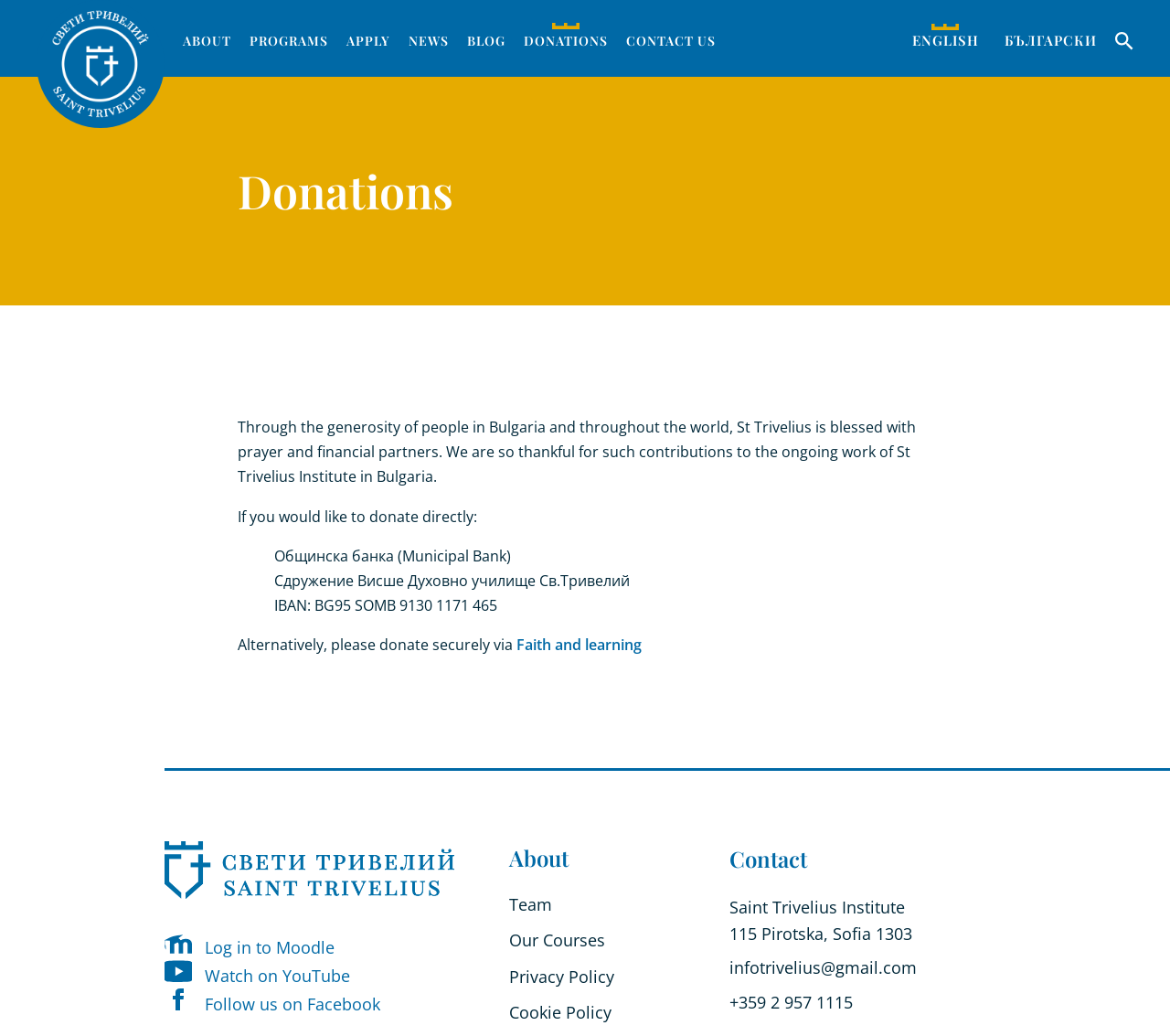Determine the bounding box coordinates of the section to be clicked to follow the instruction: "Click on the 'CONTACT US' link". The coordinates should be given as four float numbers between 0 and 1, formatted as [left, top, right, bottom].

[0.535, 0.025, 0.612, 0.054]